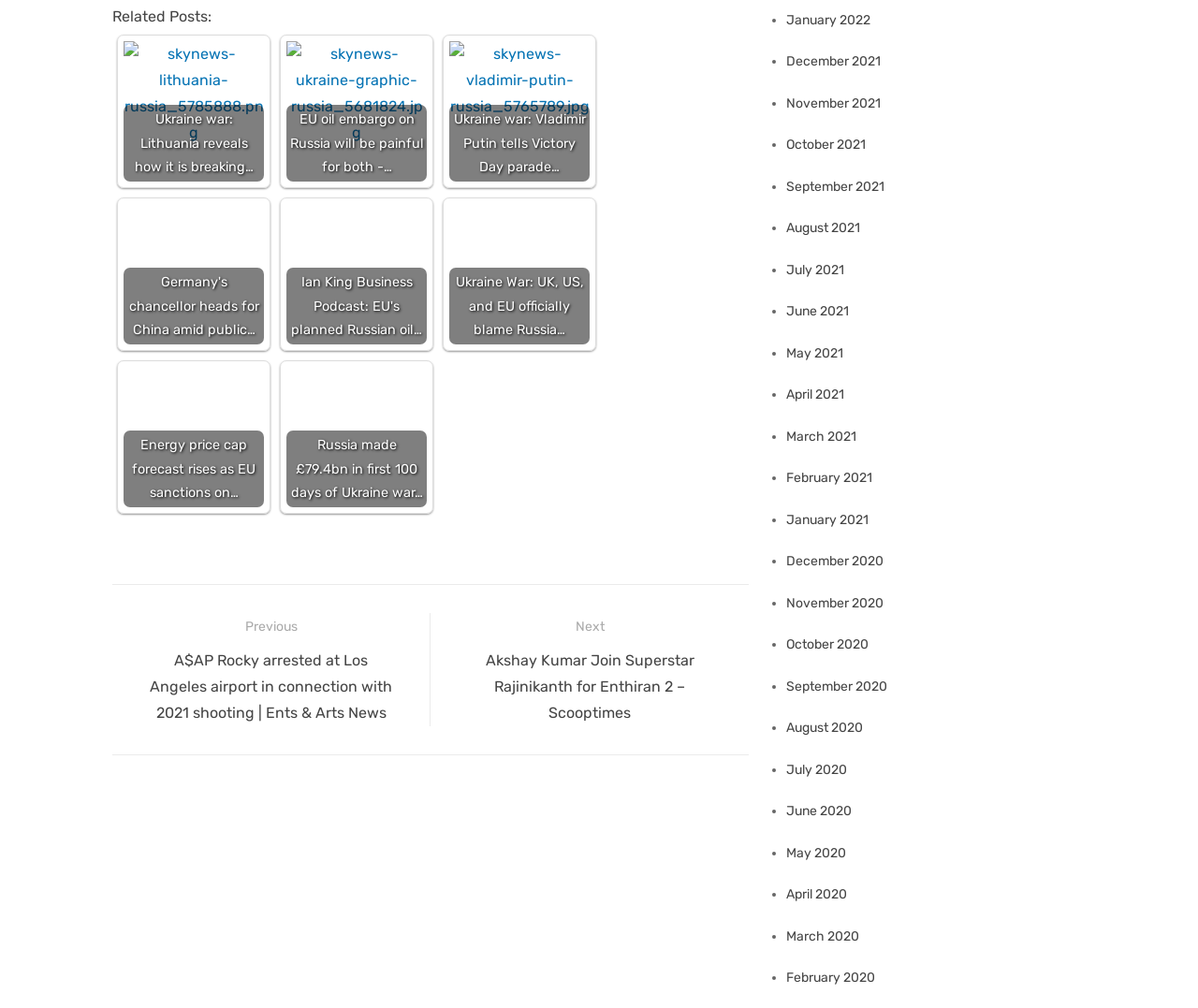Could you determine the bounding box coordinates of the clickable element to complete the instruction: "Select 'January 2022'"? Provide the coordinates as four float numbers between 0 and 1, i.e., [left, top, right, bottom].

[0.656, 0.012, 0.727, 0.028]